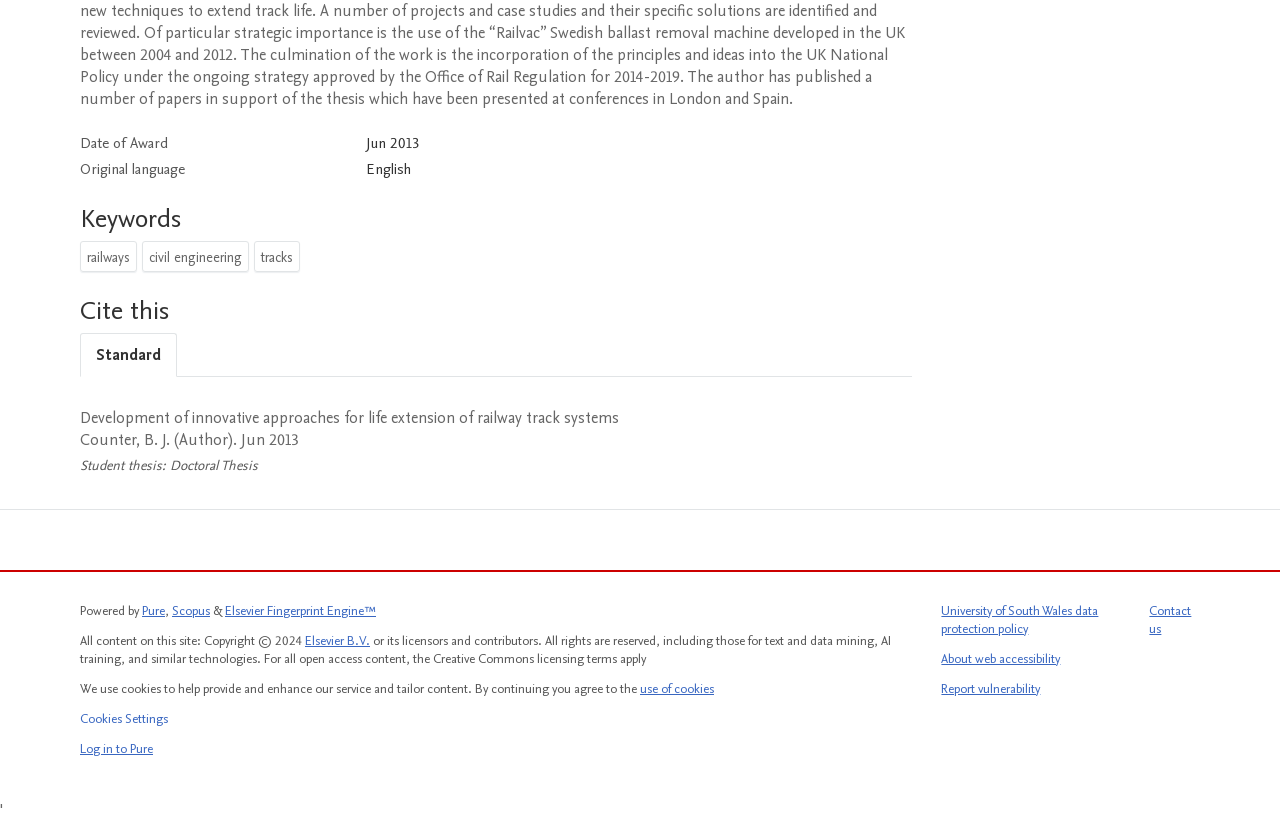Can you specify the bounding box coordinates for the region that should be clicked to fulfill this instruction: "Log in".

None